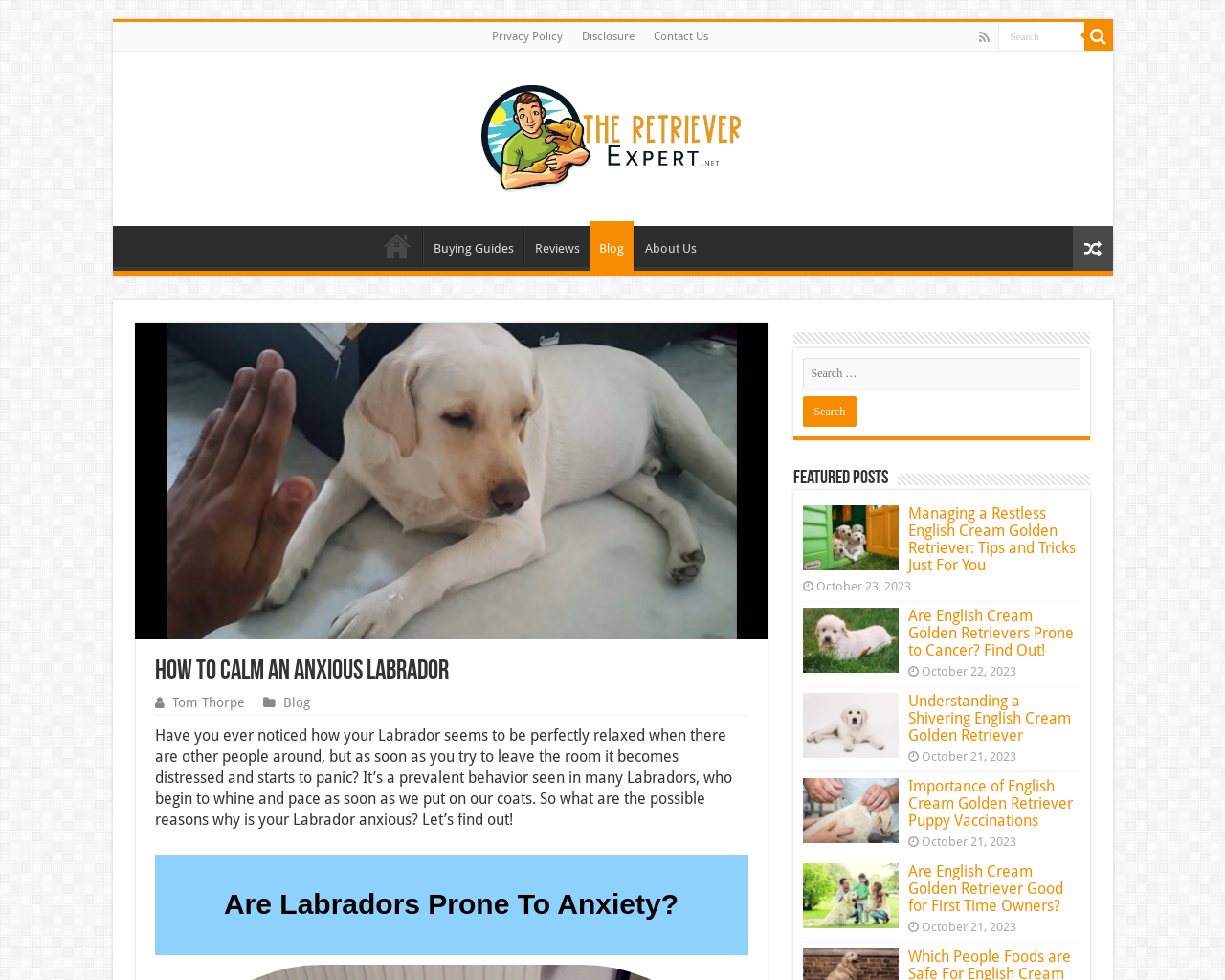Provide the bounding box coordinates of the area you need to click to execute the following instruction: "Go to the home page".

[0.304, 0.23, 0.344, 0.271]